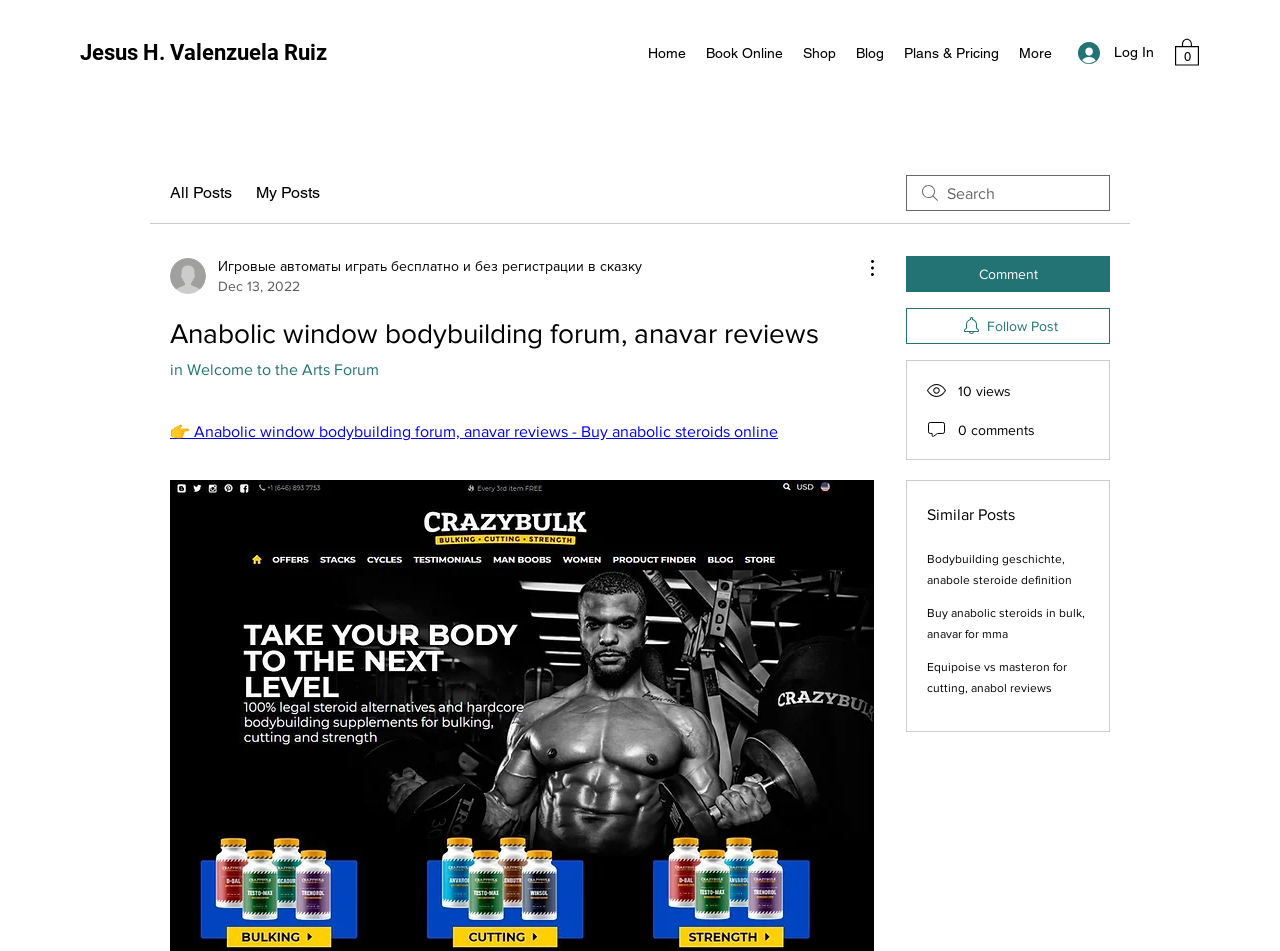Please find the bounding box coordinates of the element that you should click to achieve the following instruction: "Log in to the forum". The coordinates should be presented as four float numbers between 0 and 1: [left, top, right, bottom].

[0.831, 0.036, 0.912, 0.075]